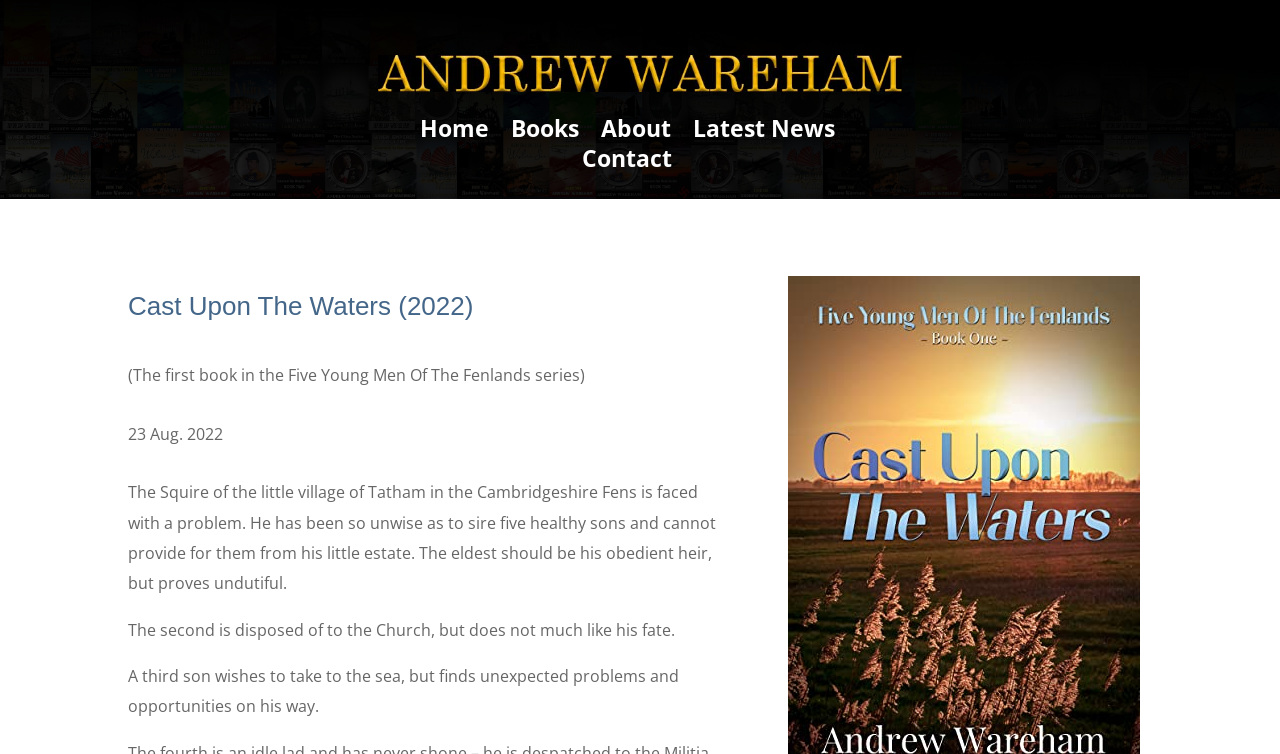What is the name of the book series?
Carefully examine the image and provide a detailed answer to the question.

I found the answer by reading the static text '(The first book in the Five Young Men Of The Fenlands series)' which is located below the heading 'Cast Upon The Waters (2022)'.